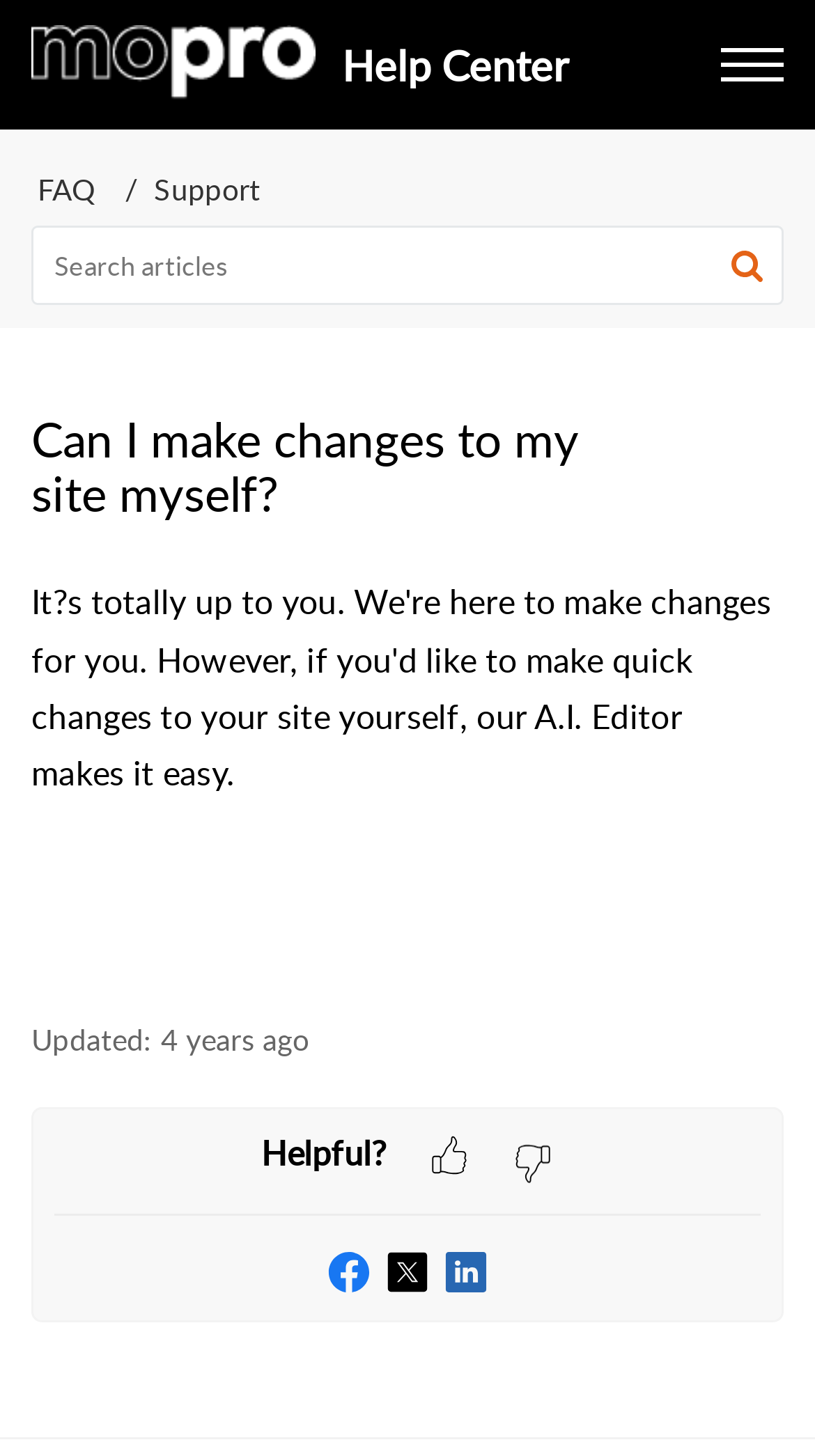Reply to the question with a brief word or phrase: Is there a search bar on the webpage?

Yes